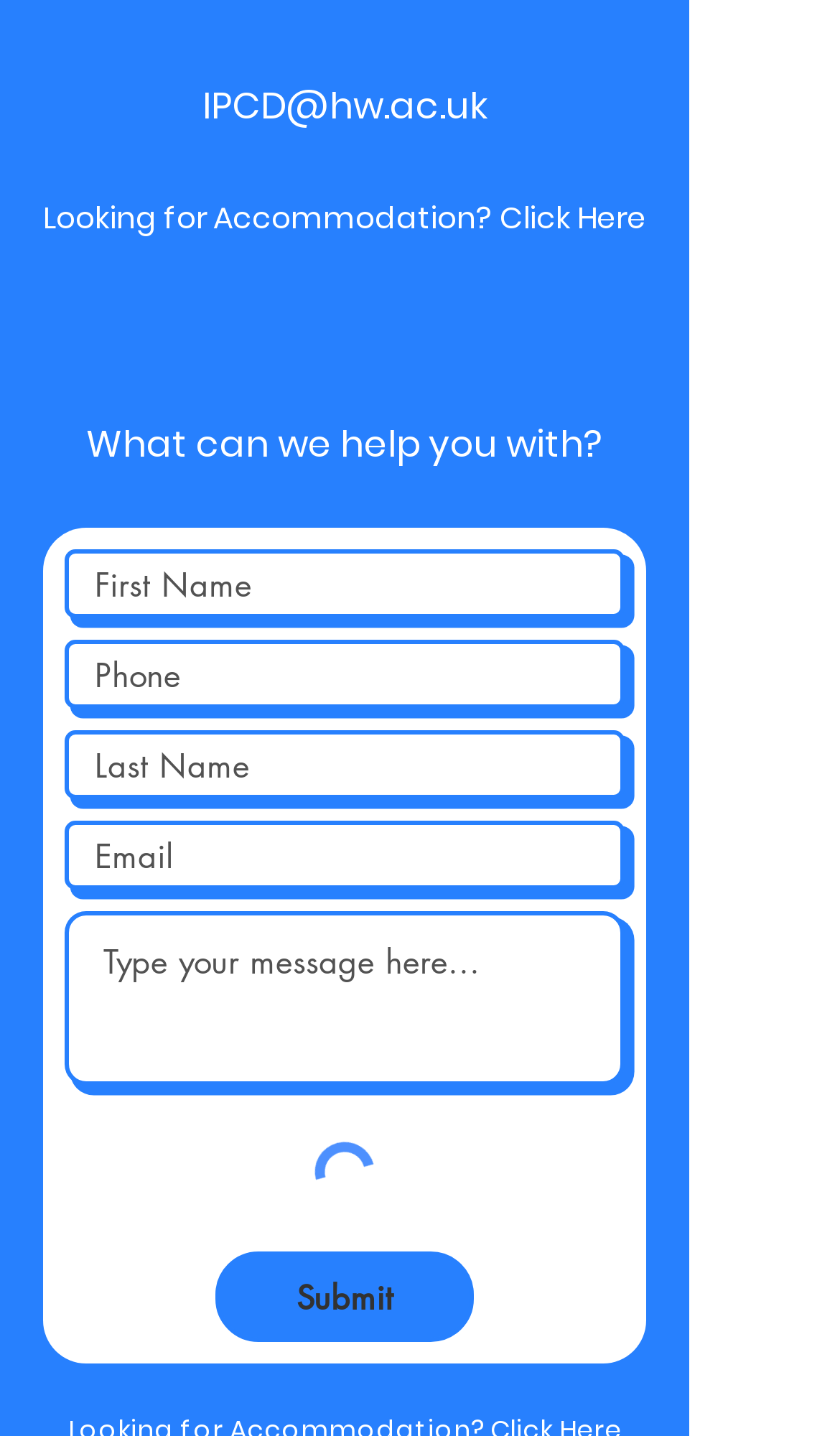Please determine the bounding box coordinates of the element's region to click for the following instruction: "Click the Facebook link".

[0.172, 0.215, 0.262, 0.267]